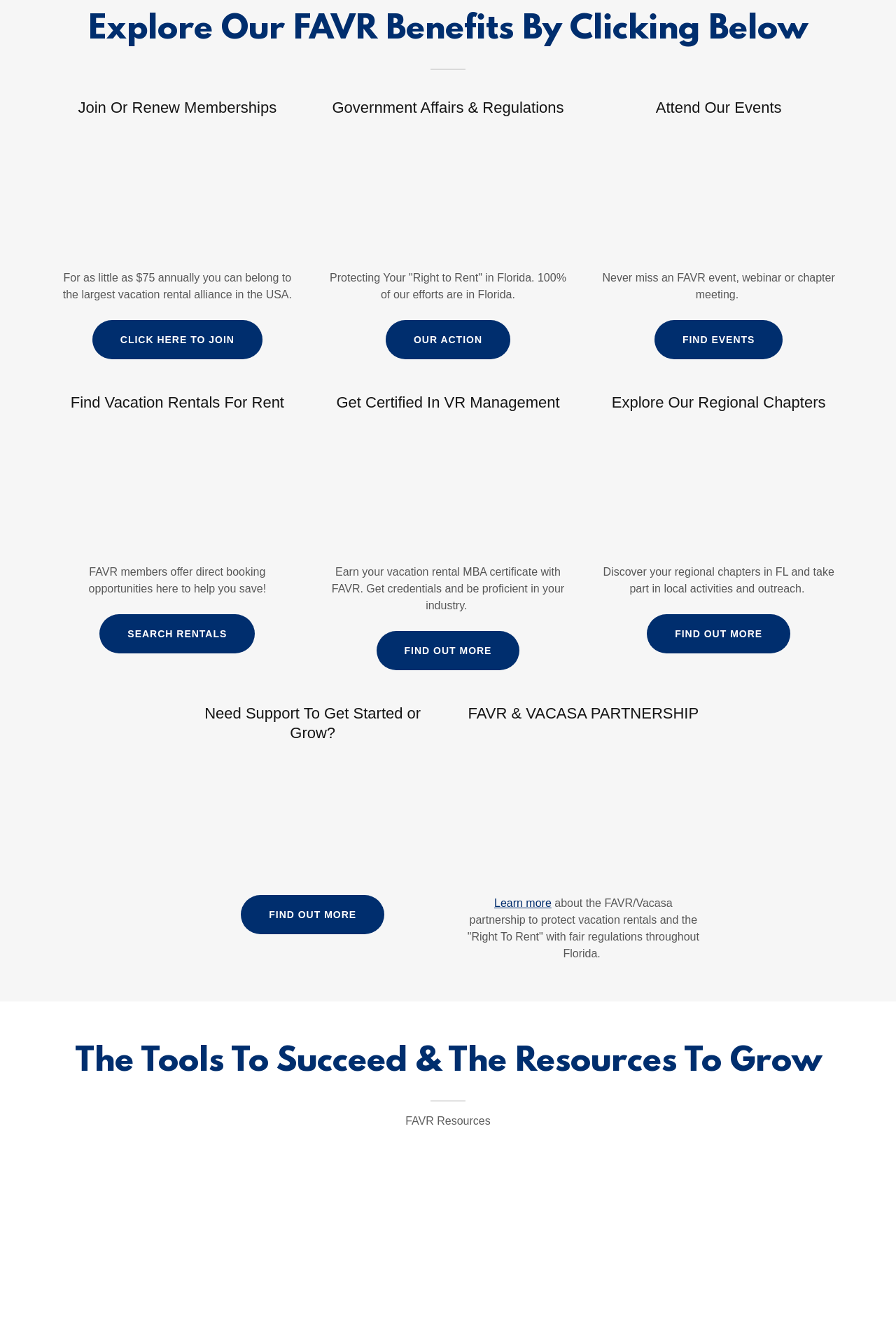Using the information shown in the image, answer the question with as much detail as possible: What is the main theme of the webpage?

The answer can be inferred from the various headings and links on the webpage, such as 'Explore Our FAVR Benefits', 'Join Or Renew Memberships', 'Government Affairs & Regulations', and 'Find Vacation Rentals For Rent', which all relate to the theme of vacation rental alliance.